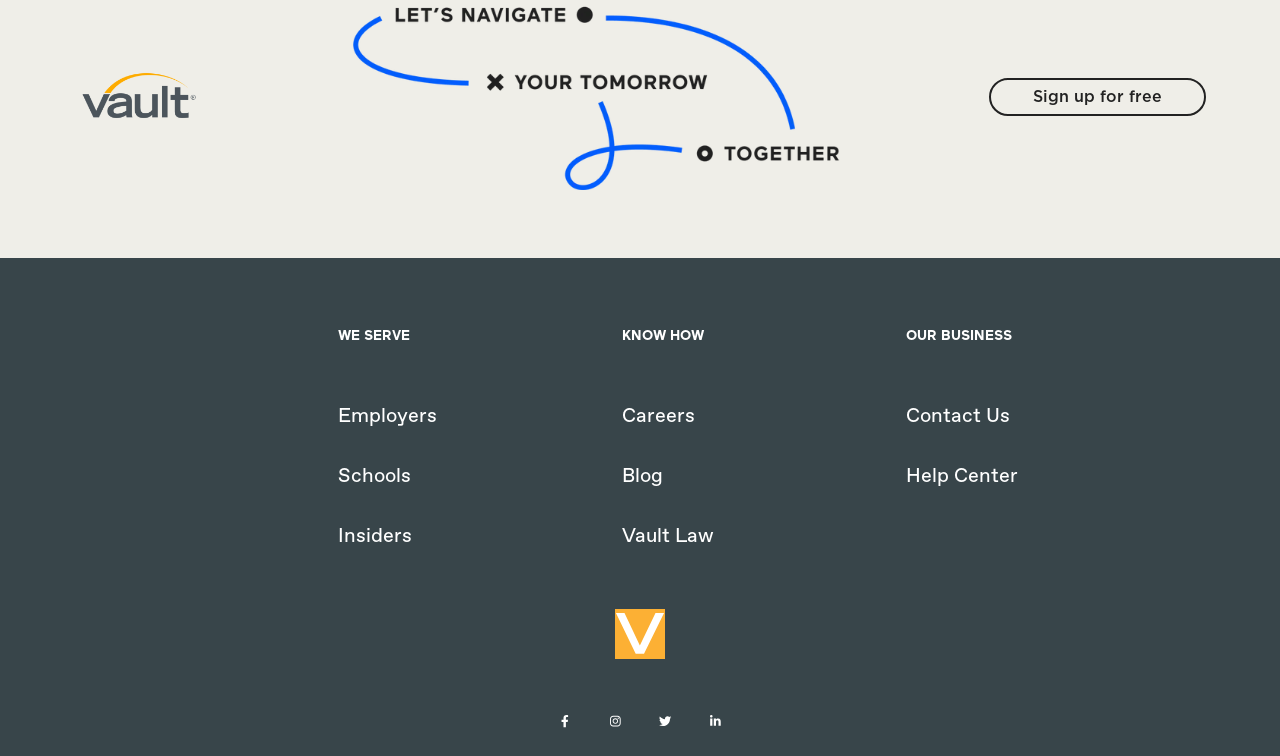Find the bounding box coordinates of the clickable region needed to perform the following instruction: "Read the 'Blog'". The coordinates should be provided as four float numbers between 0 and 1, i.e., [left, top, right, bottom].

[0.478, 0.618, 0.703, 0.645]